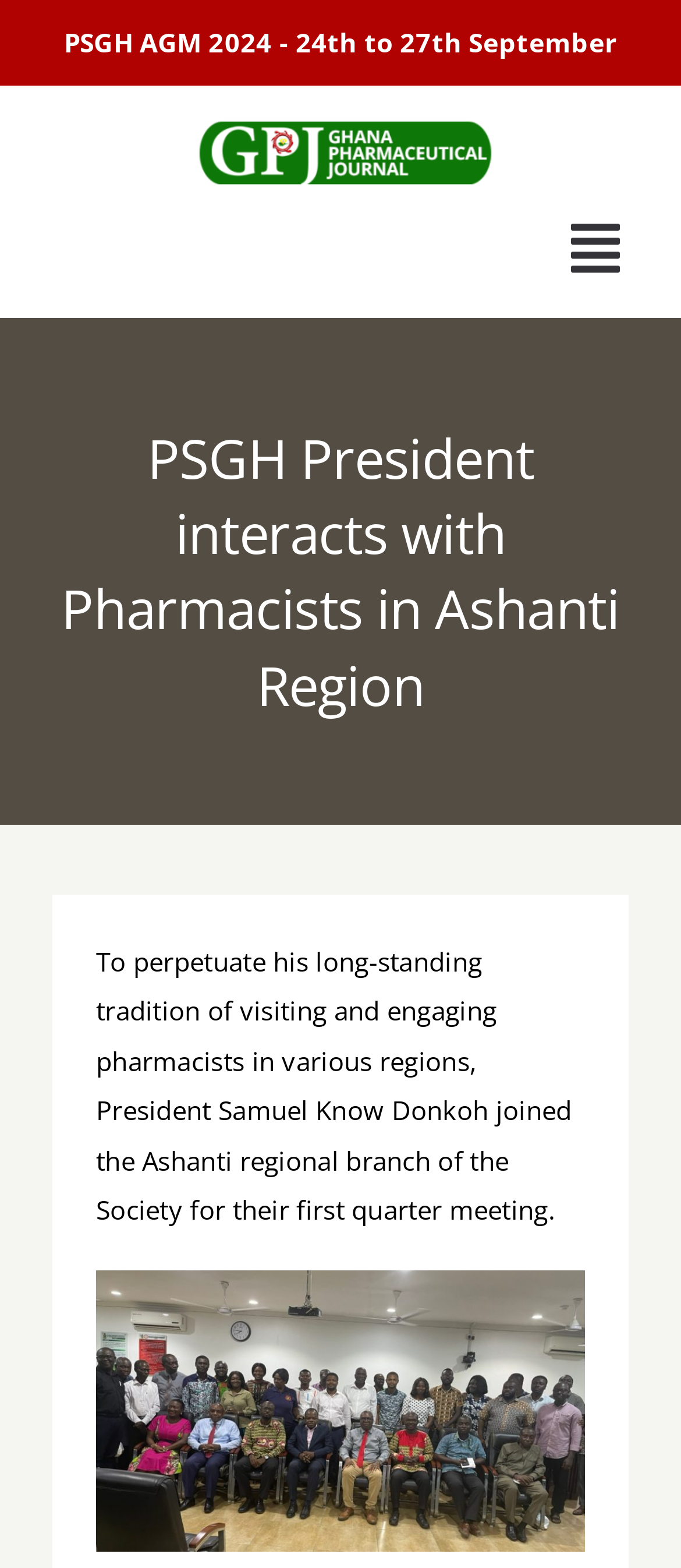Identify the bounding box coordinates of the element that should be clicked to fulfill this task: "Go to the top of the page". The coordinates should be provided as four float numbers between 0 and 1, i.e., [left, top, right, bottom].

[0.192, 0.658, 0.305, 0.707]